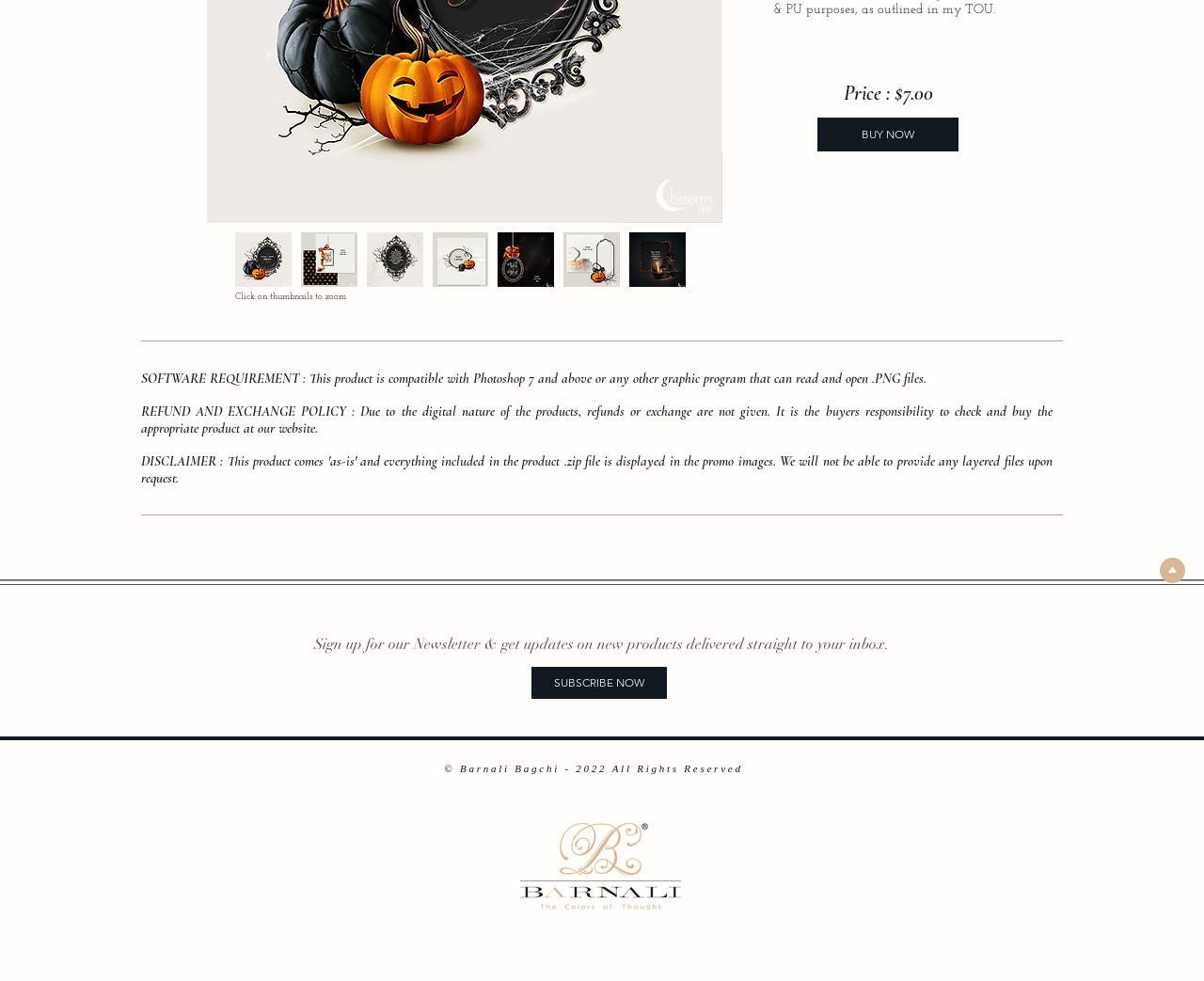Given the element description "press to zoom", identify the bounding box of the corresponding UI element.

[0.25, 0.237, 0.297, 0.292]